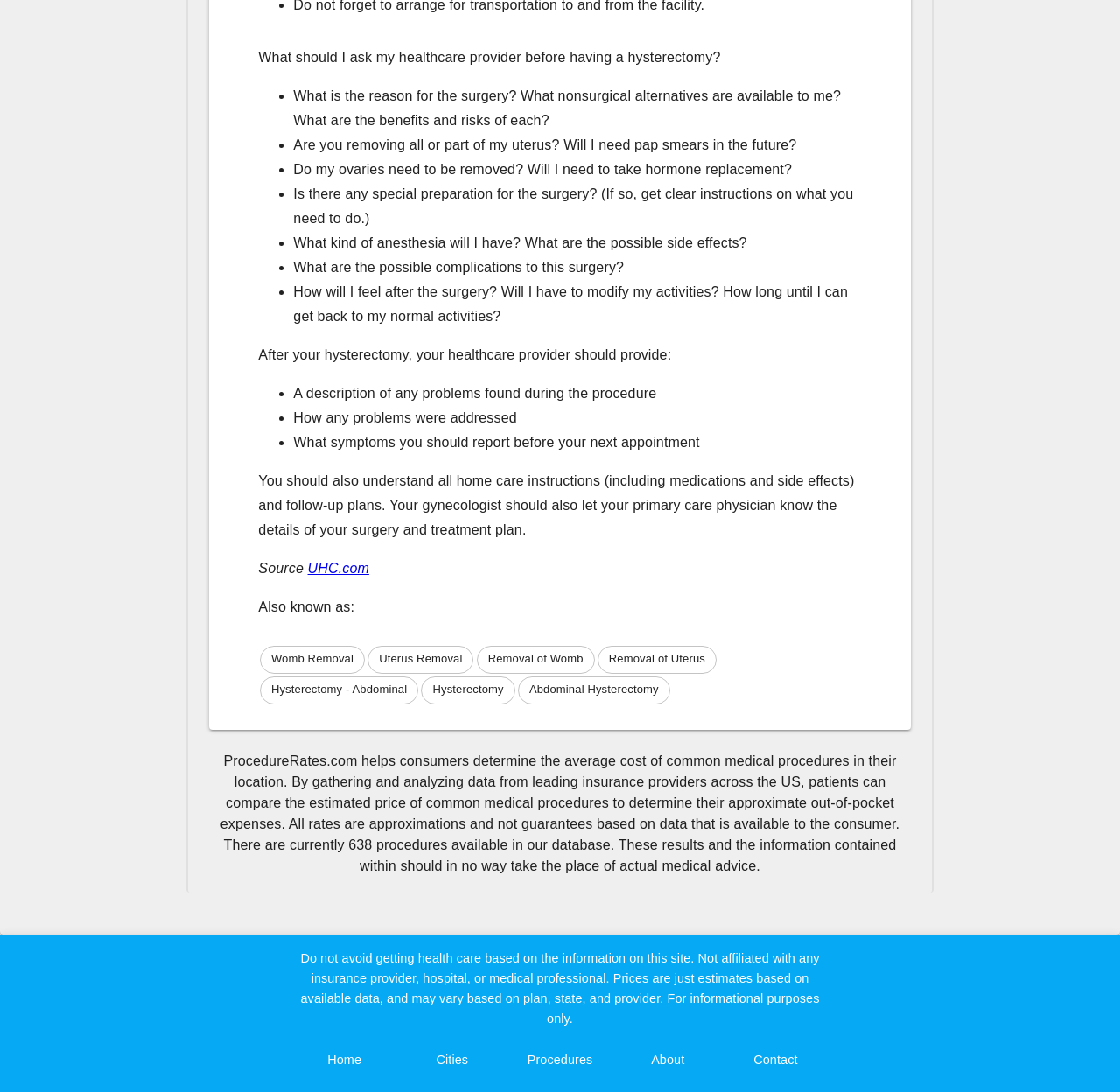Locate the bounding box coordinates of the UI element described by: "Uterus Removal". Provide the coordinates as four float numbers between 0 and 1, formatted as [left, top, right, bottom].

[0.328, 0.591, 0.423, 0.617]